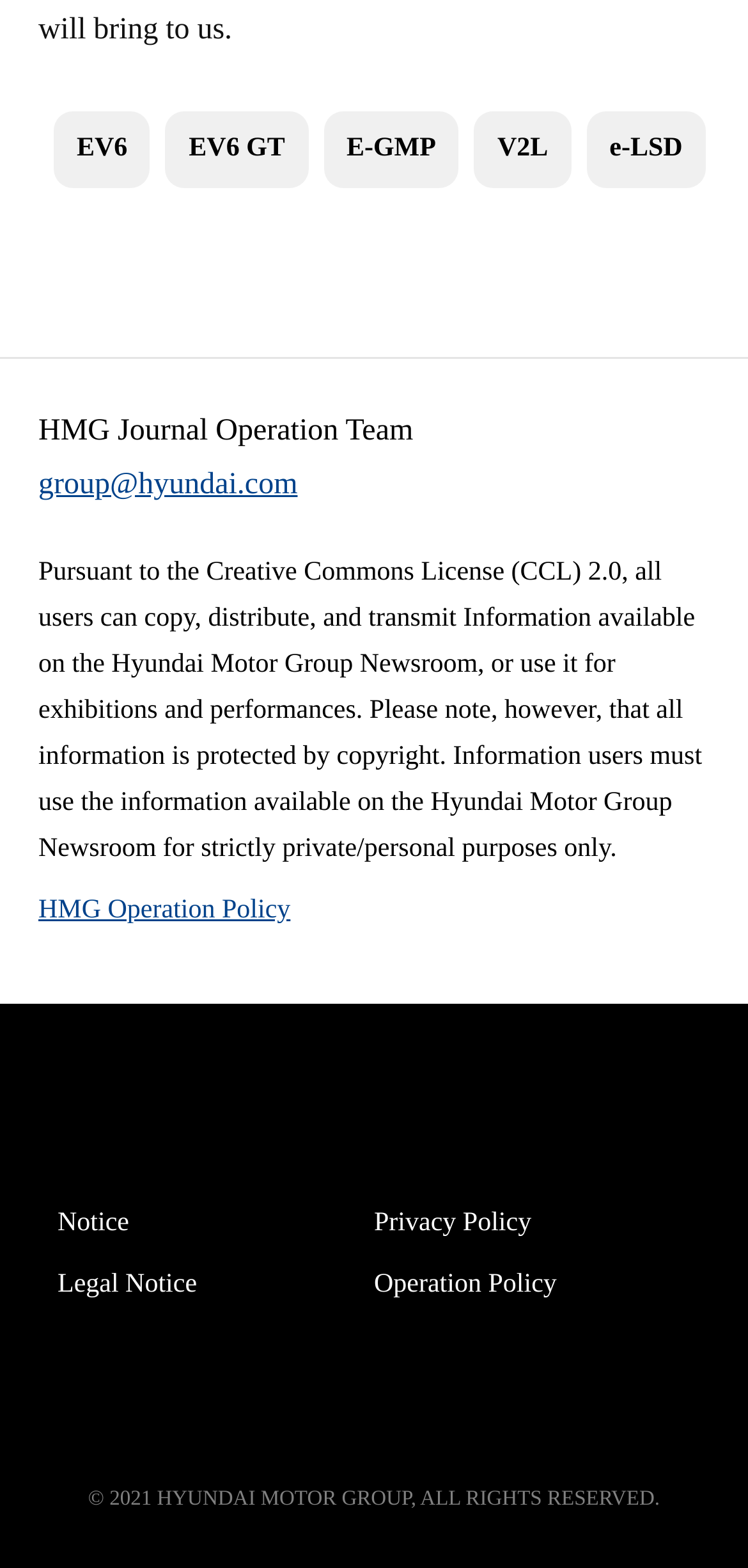Provide the bounding box coordinates for the area that should be clicked to complete the instruction: "Click on EV6 link".

[0.072, 0.071, 0.201, 0.12]